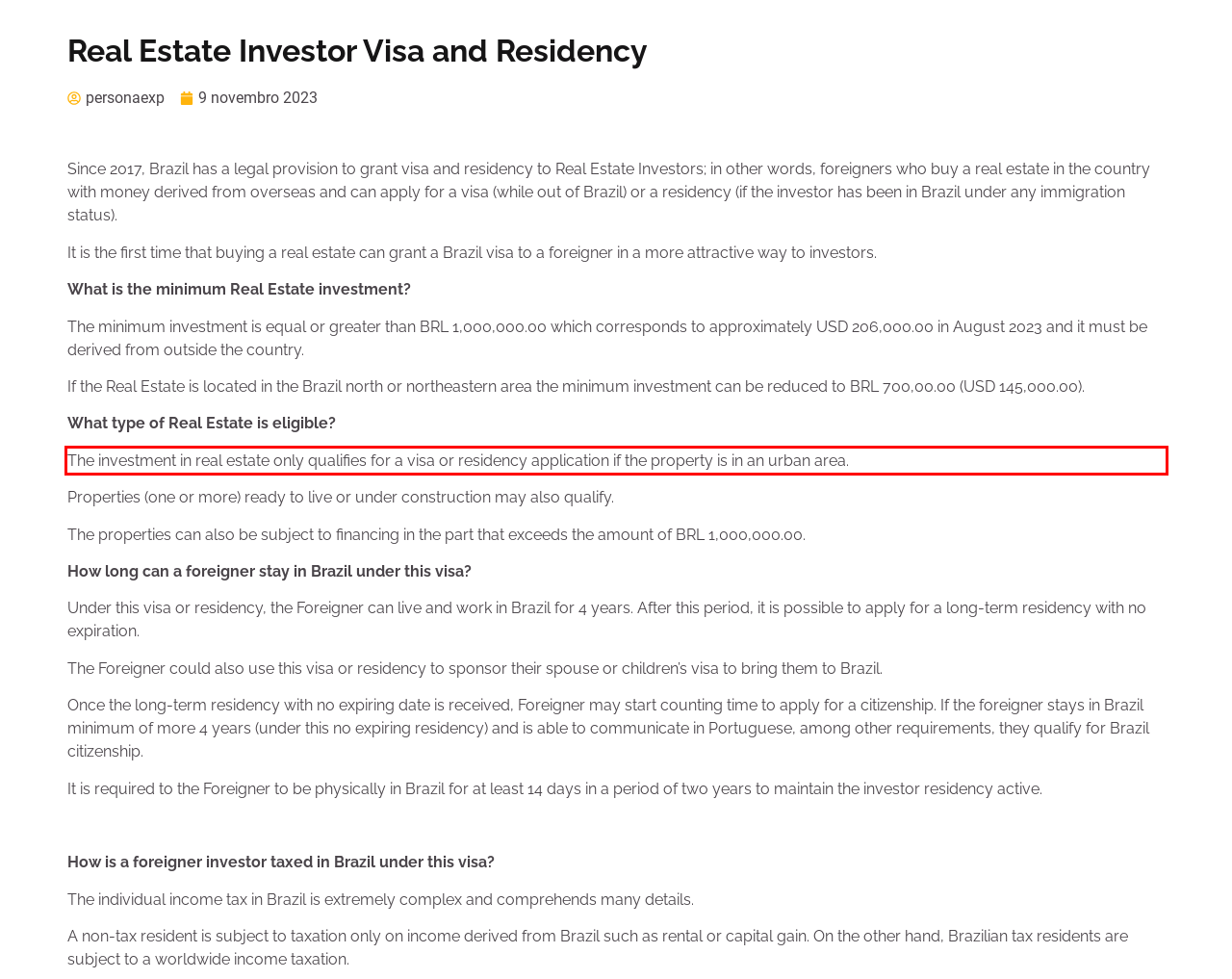There is a screenshot of a webpage with a red bounding box around a UI element. Please use OCR to extract the text within the red bounding box.

The investment in real estate only qualifies for a visa or residency application if the property is in an urban area.